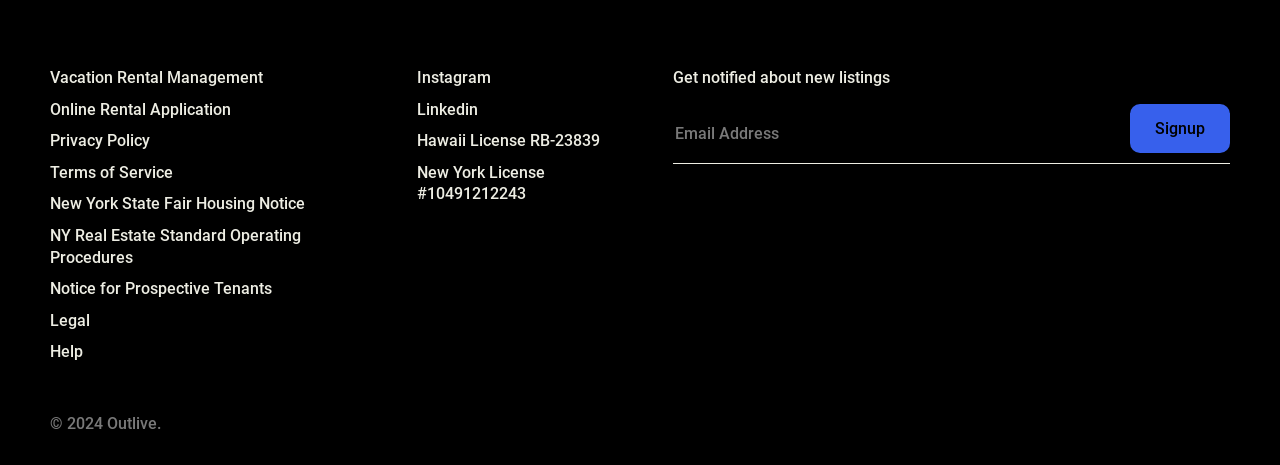Indicate the bounding box coordinates of the clickable region to achieve the following instruction: "Visit Online Rental Application."

[0.039, 0.214, 0.18, 0.255]